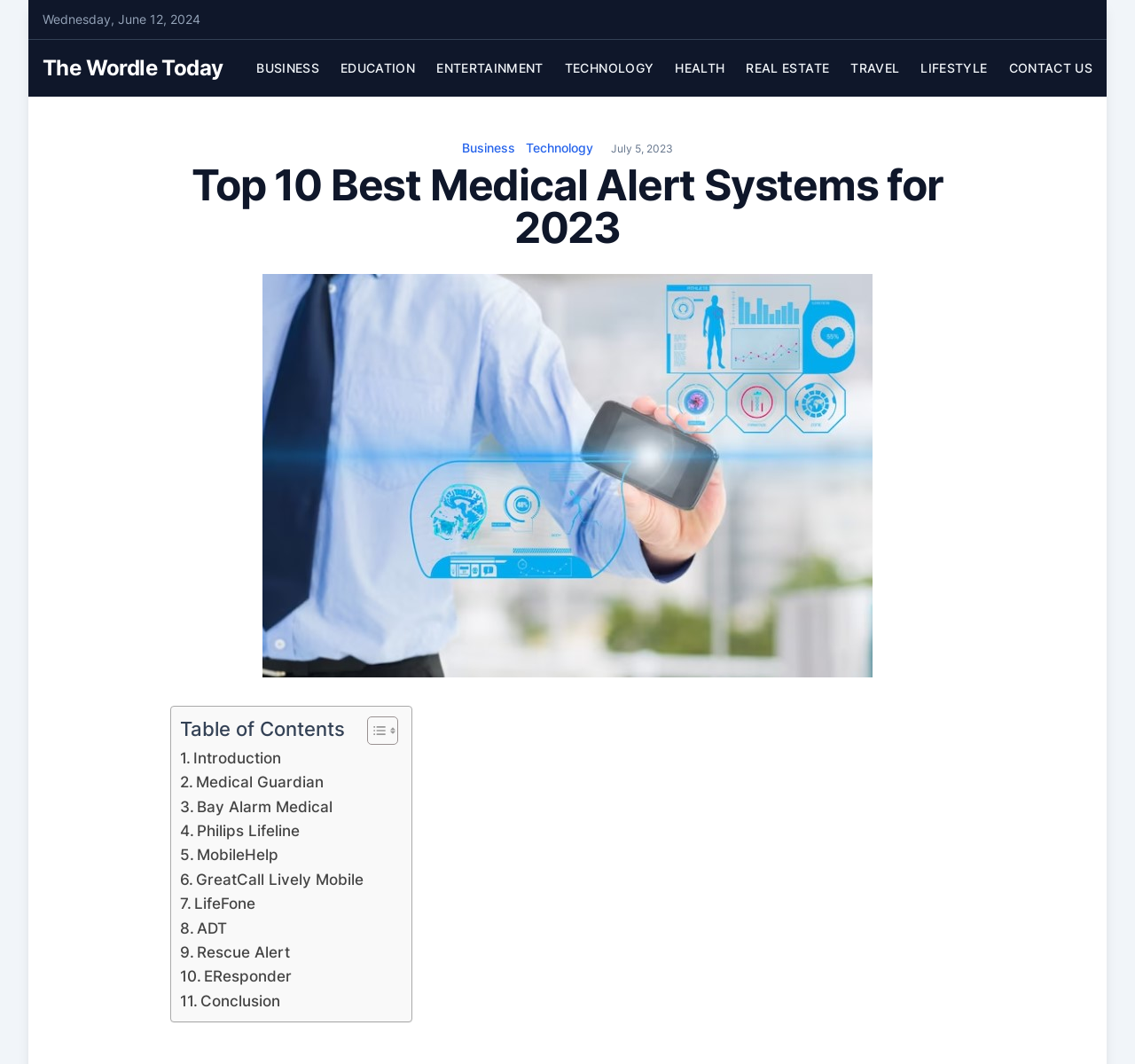Find and generate the main title of the webpage.

Top 10 Best Medical Alert Systems for 2023